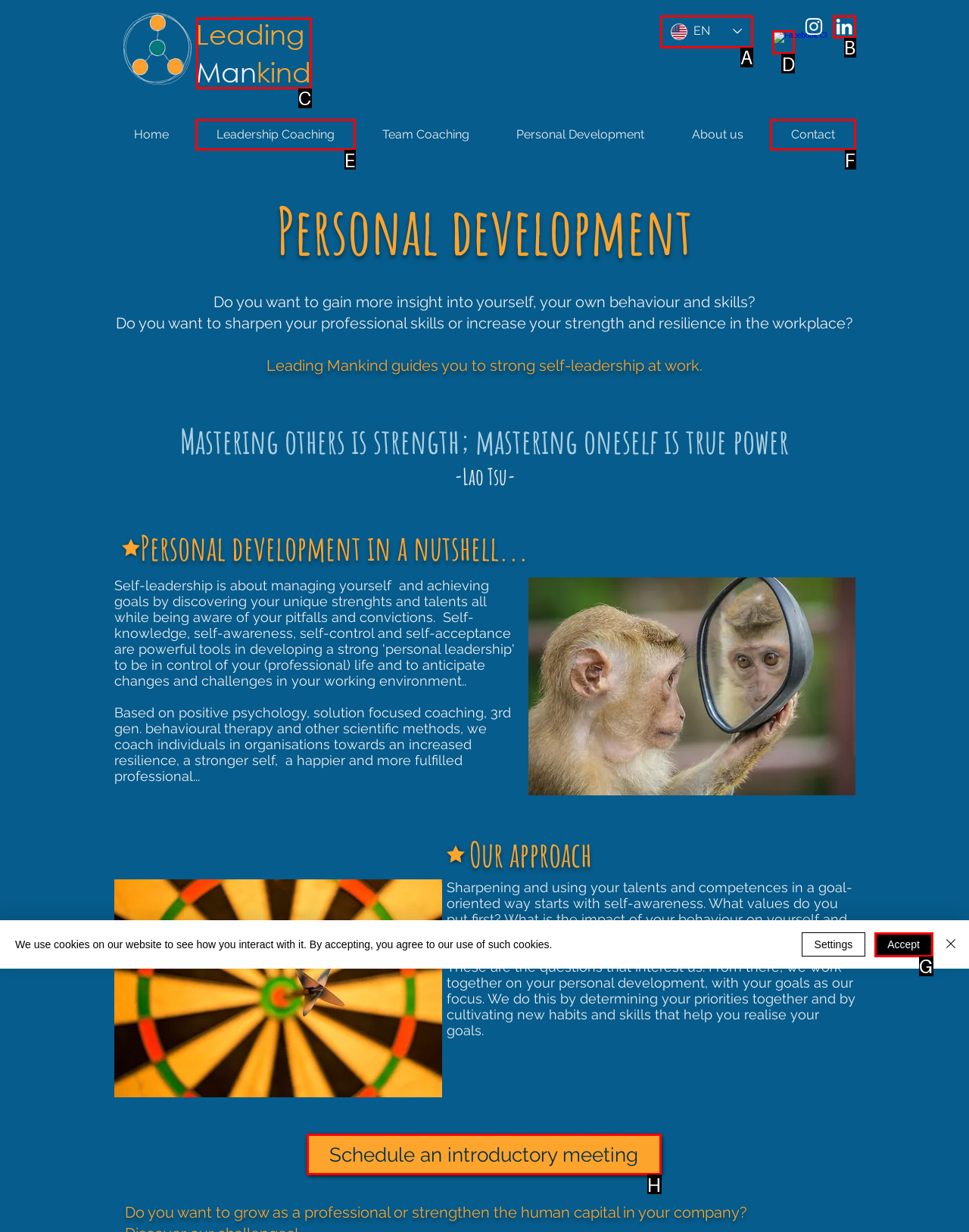Please indicate which HTML element should be clicked to fulfill the following task: Click the Facebook link. Provide the letter of the selected option.

D